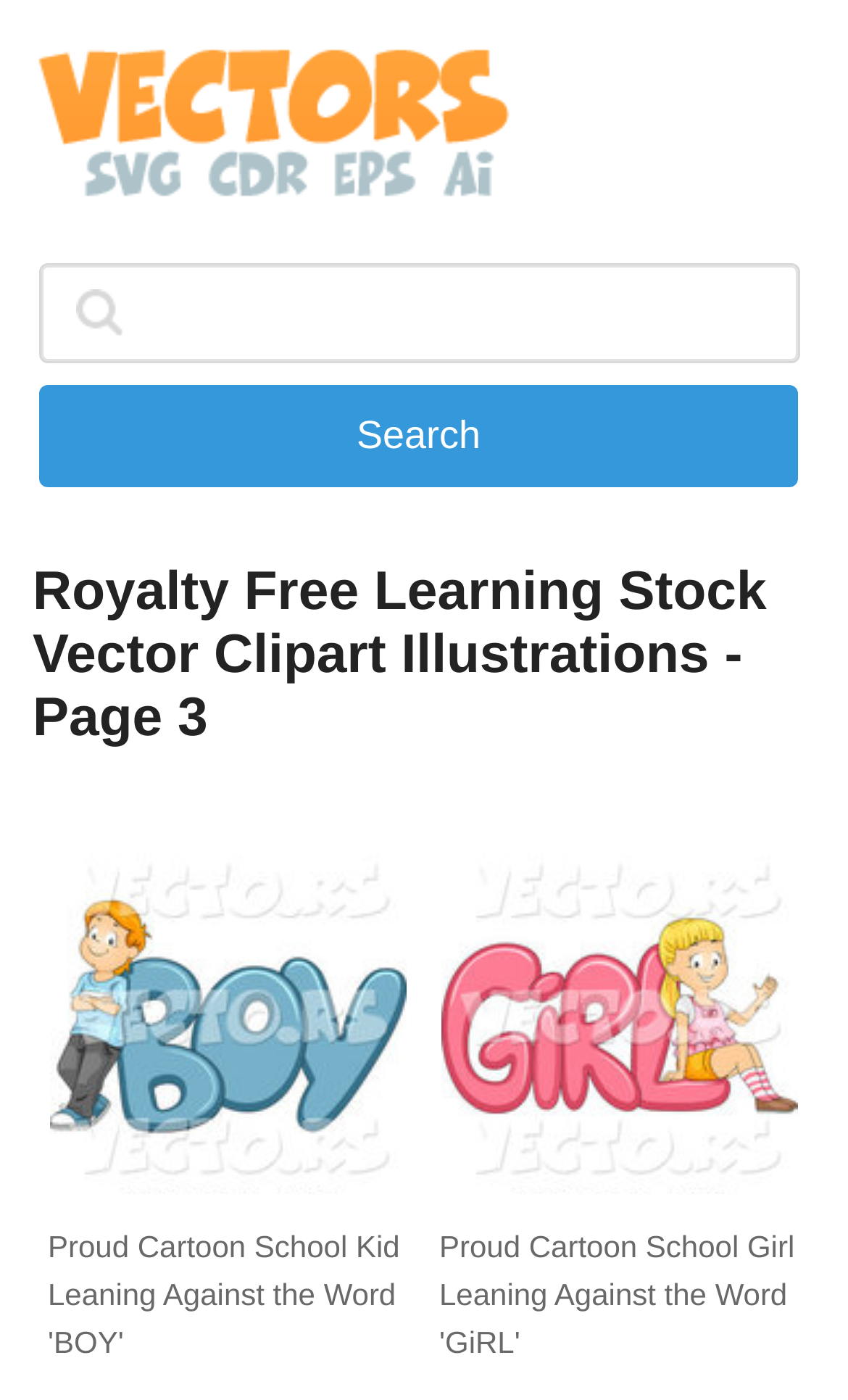What is the theme of the vector clipart illustrations on this page?
Please provide a comprehensive answer based on the details in the screenshot.

I looked at the descriptions of the vector clipart illustrations and saw that they are both about school kids, one is a boy and the other is a girl, leaning against the words 'BOY' and 'GiRL' respectively.